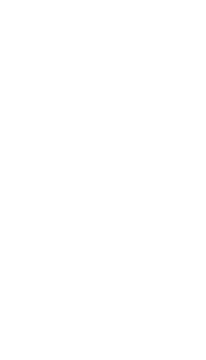Please answer the following question using a single word or phrase: What is the function of the carousel or slideshow?

To showcase features